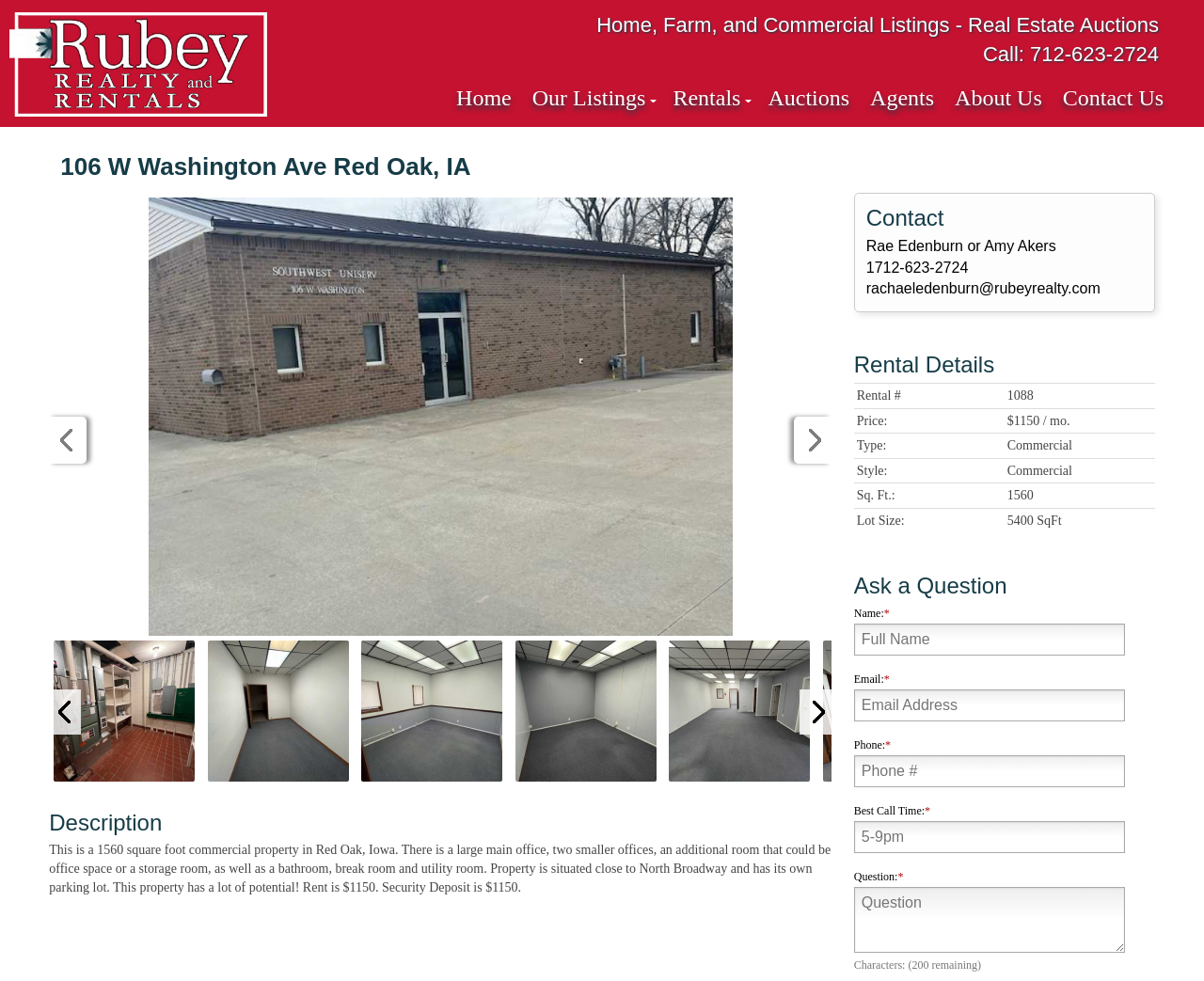Based on the element description: "aria-label="Search this site."", identify the UI element and provide its bounding box coordinates. Use four float numbers between 0 and 1, [left, top, right, bottom].

None